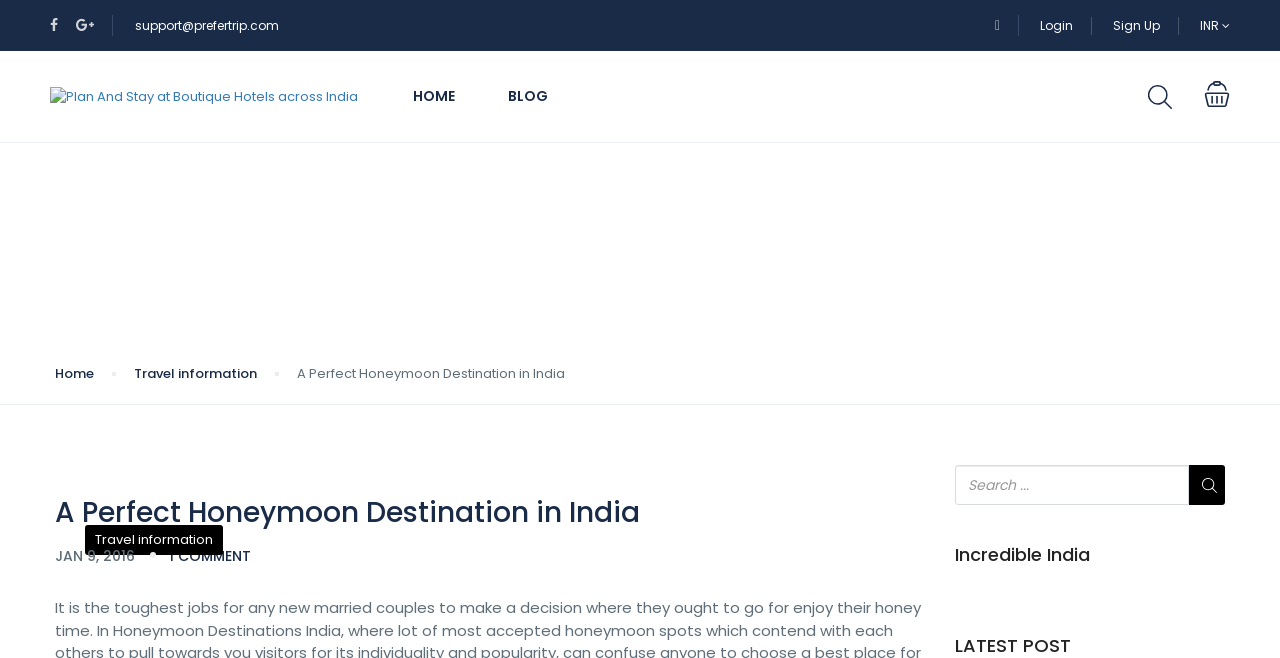Could you specify the bounding box coordinates for the clickable section to complete the following instruction: "Sign up for an account"?

[0.87, 0.026, 0.906, 0.052]